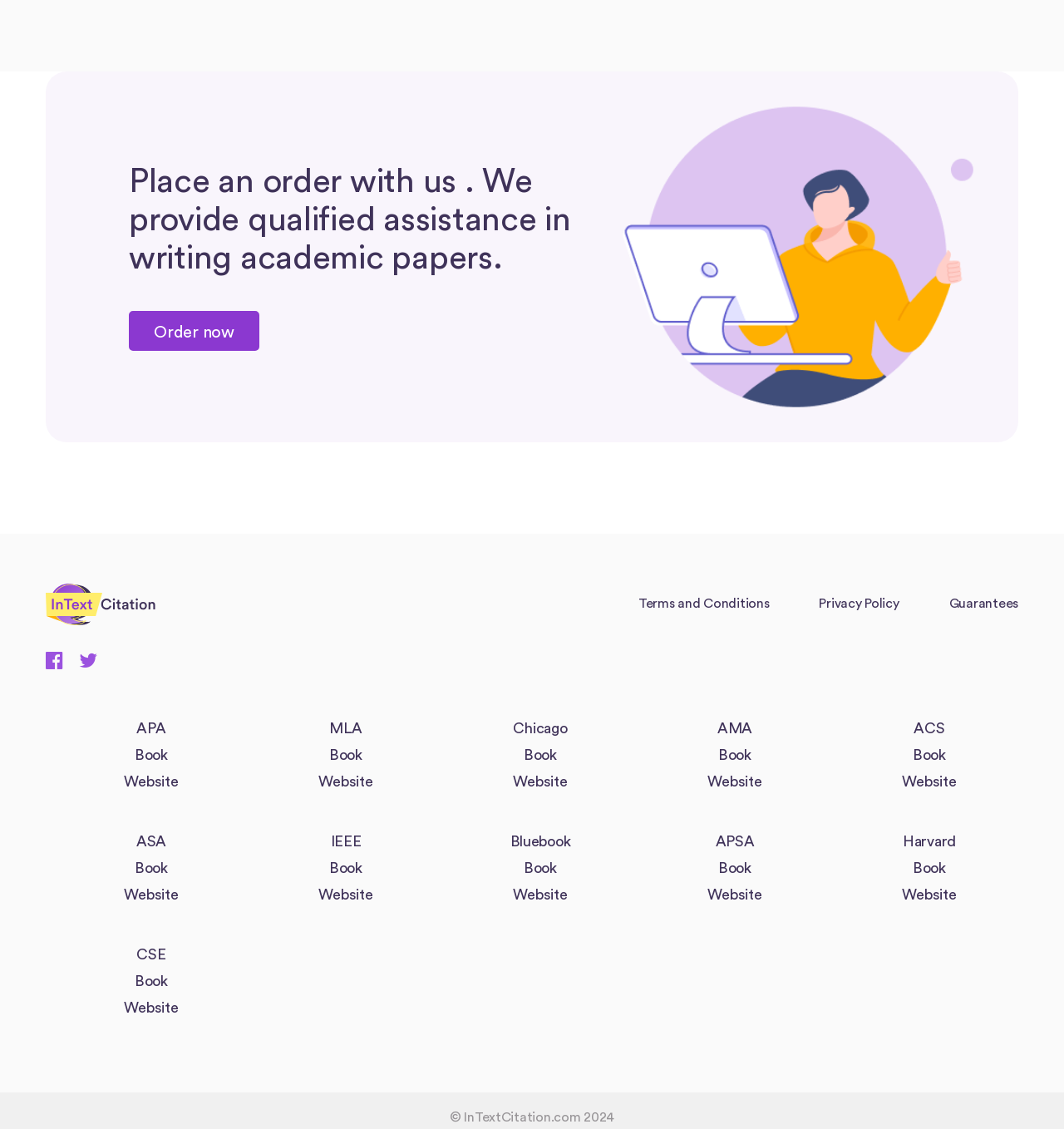Can you find the bounding box coordinates for the element to click on to achieve the instruction: "Explore 'APA' citation style"?

[0.128, 0.638, 0.156, 0.652]